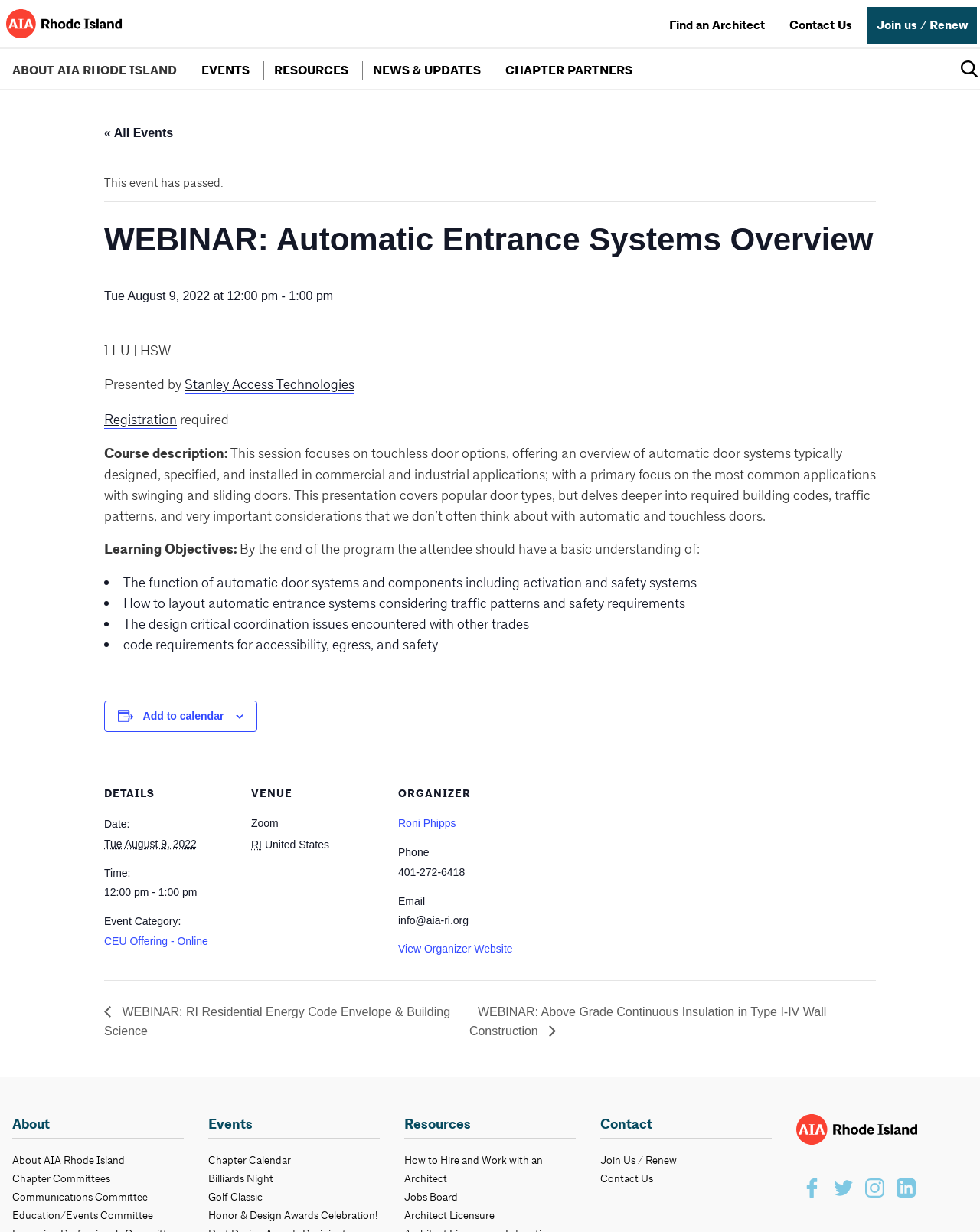Given the element description: "CEU Offering - Online", predict the bounding box coordinates of the UI element it refers to, using four float numbers between 0 and 1, i.e., [left, top, right, bottom].

[0.106, 0.759, 0.212, 0.769]